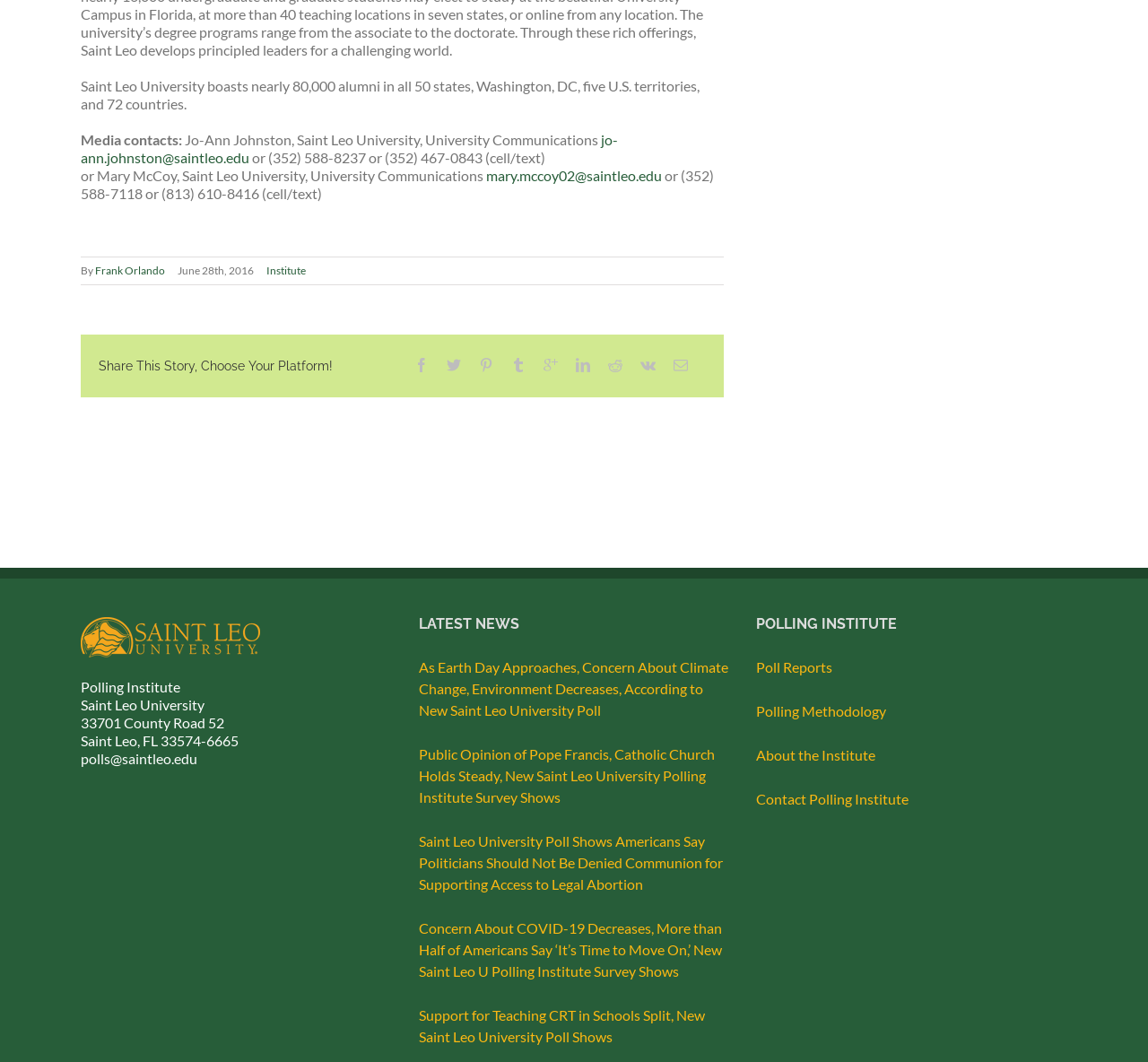Provide the bounding box coordinates of the UI element that matches the description: "Institute".

[0.232, 0.248, 0.266, 0.261]